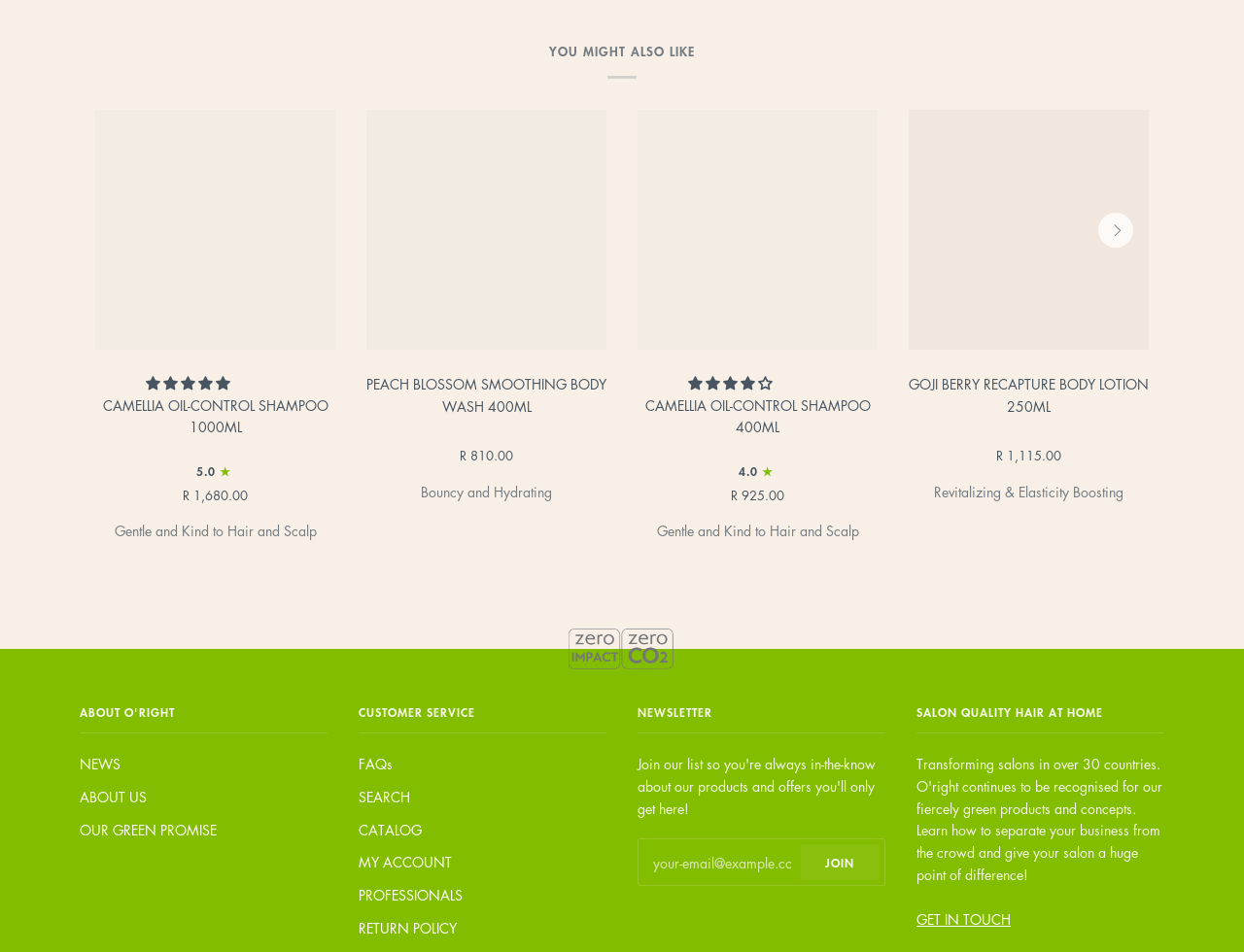Please identify the bounding box coordinates of the area I need to click to accomplish the following instruction: "View the 'CAMELLIA OIL-CONTROL SHAMPOO 1000ML' product".

[0.077, 0.116, 0.27, 0.368]